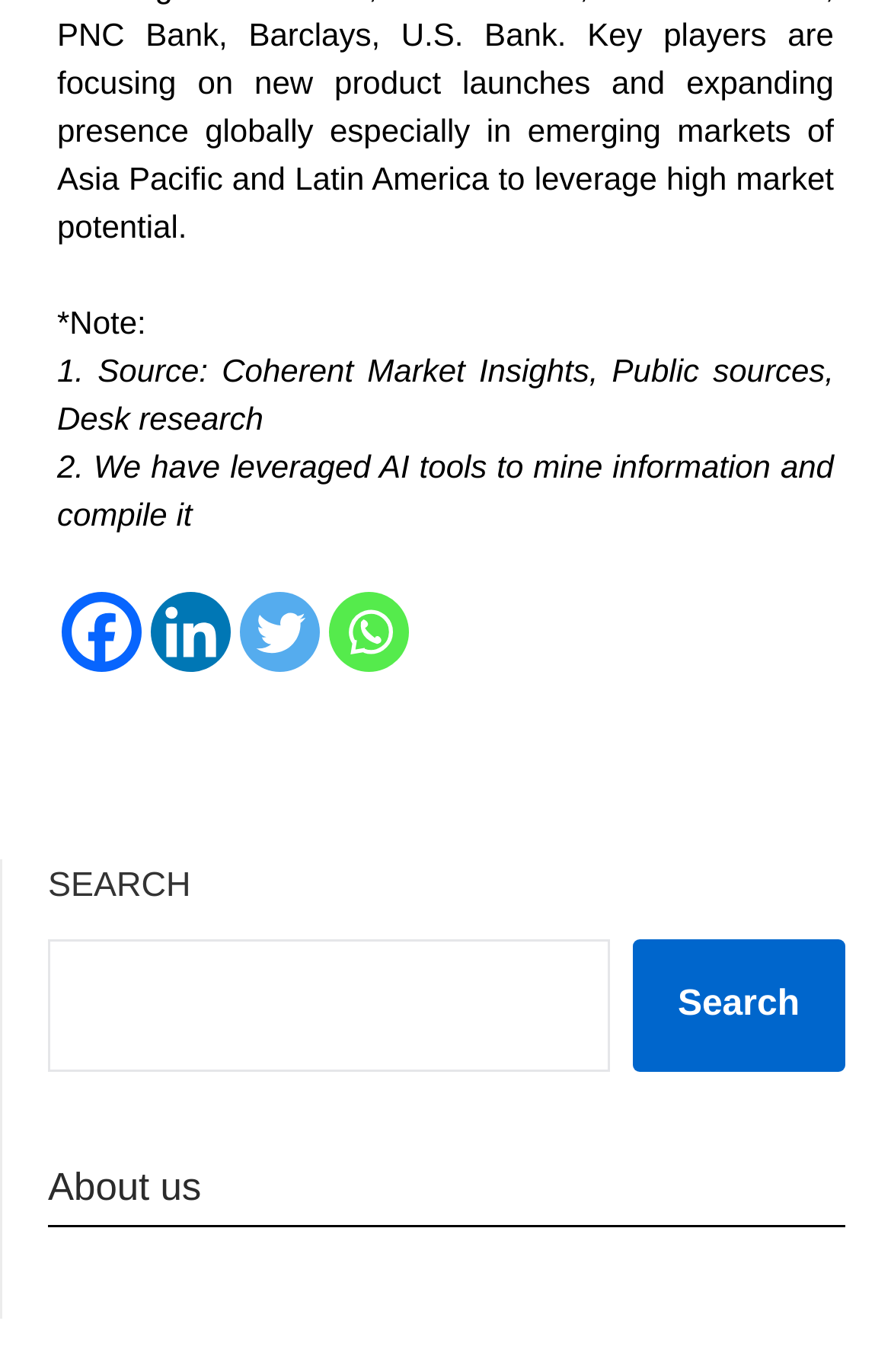What is the purpose of the search box?
Carefully examine the image and provide a detailed answer to the question.

The search box is located at the bottom of the webpage and is accompanied by a 'Search' button, indicating that its purpose is to allow users to search for something on the webpage.